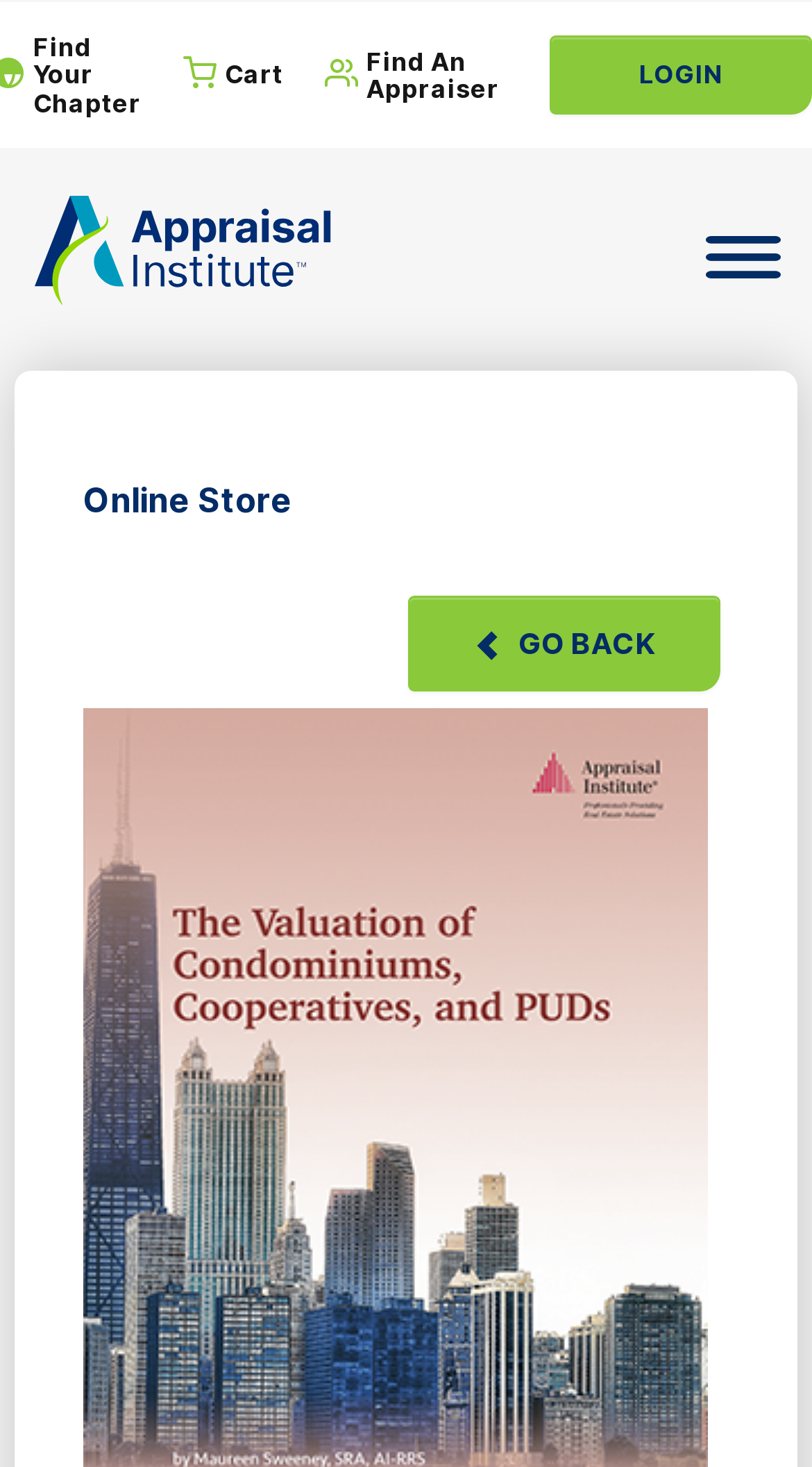Provide an in-depth description of the elements and layout of the webpage.

This webpage is a product detail page, with a focus on a specific product. At the top, there are three links: "partners", "cookie policy", and "here", which are positioned horizontally next to each other. Below these links, there is a static text that explains how to disable cookies, followed by a colon and the "ACCEPT" link.

On the main content area, there is a required field indicated by the "Required" static text, positioned at the top left corner. Below this, there is a layout table with two rows. The first row contains a cell with the "Add To Cart" button, which is a prominent element on the page. The button is accompanied by the "ADD TO CART" static text.

The second row of the table contains a cell with a heading that reads "Related Products". Below this heading, there are three product recommendations, each consisting of an image, a link, and a heading with the product title. The products are listed vertically, with the first product taking up more space than the others. The images of the products are displayed prominently, with the product titles and links positioned below them.

Overall, the webpage is focused on providing product details and allowing users to add the product to their cart, while also recommending related products.